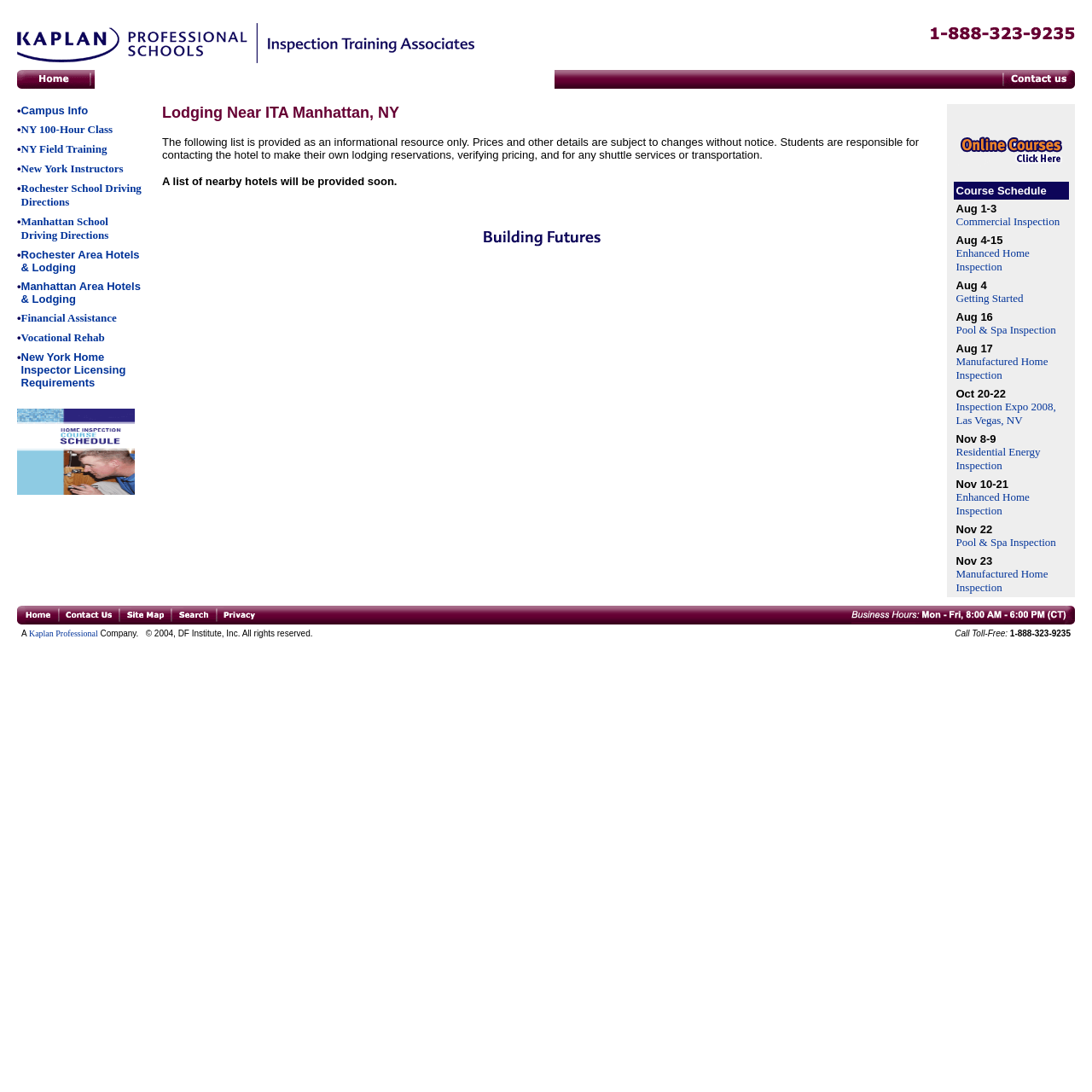Find the bounding box coordinates of the element to click in order to complete the given instruction: "View the Course Schedule."

[0.016, 0.095, 0.984, 0.547]